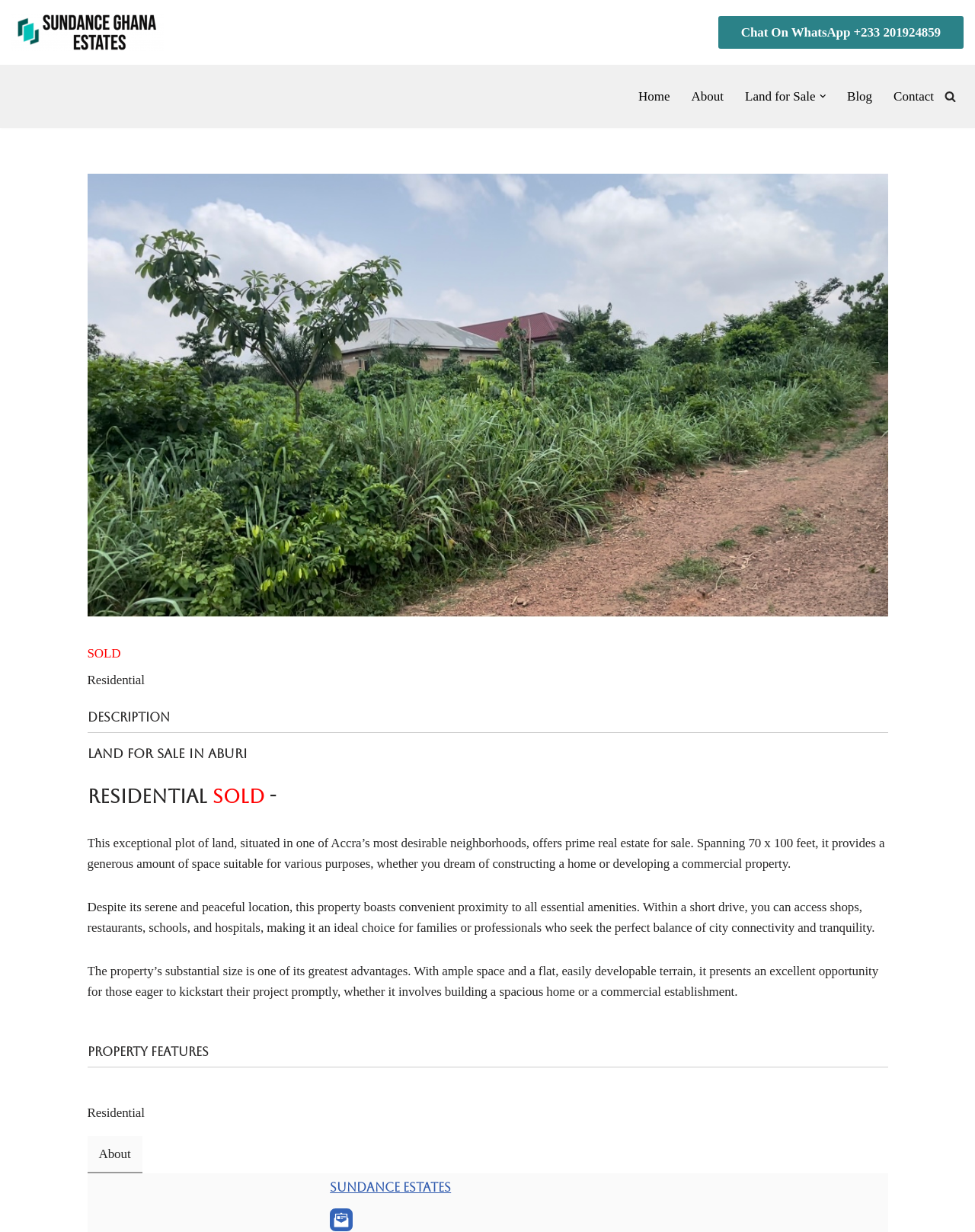Specify the bounding box coordinates of the area to click in order to follow the given instruction: "Click on the 'Home' link."

[0.655, 0.07, 0.687, 0.087]